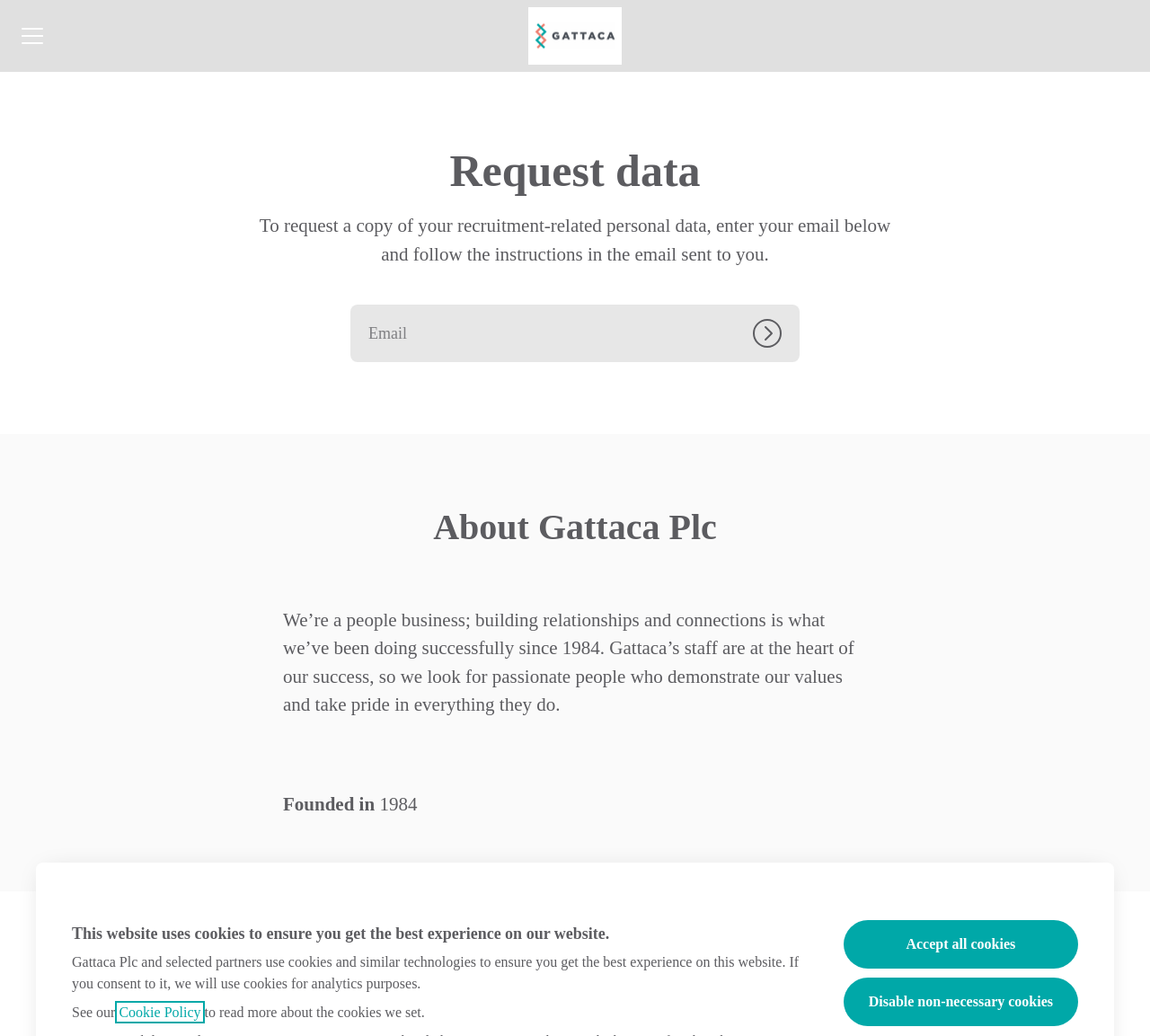What is the website of Gattaca Plc?
Please provide a full and detailed response to the question.

The website of Gattaca Plc is mentioned at the bottom of the webpage as a link 'gattacaplc.com'.